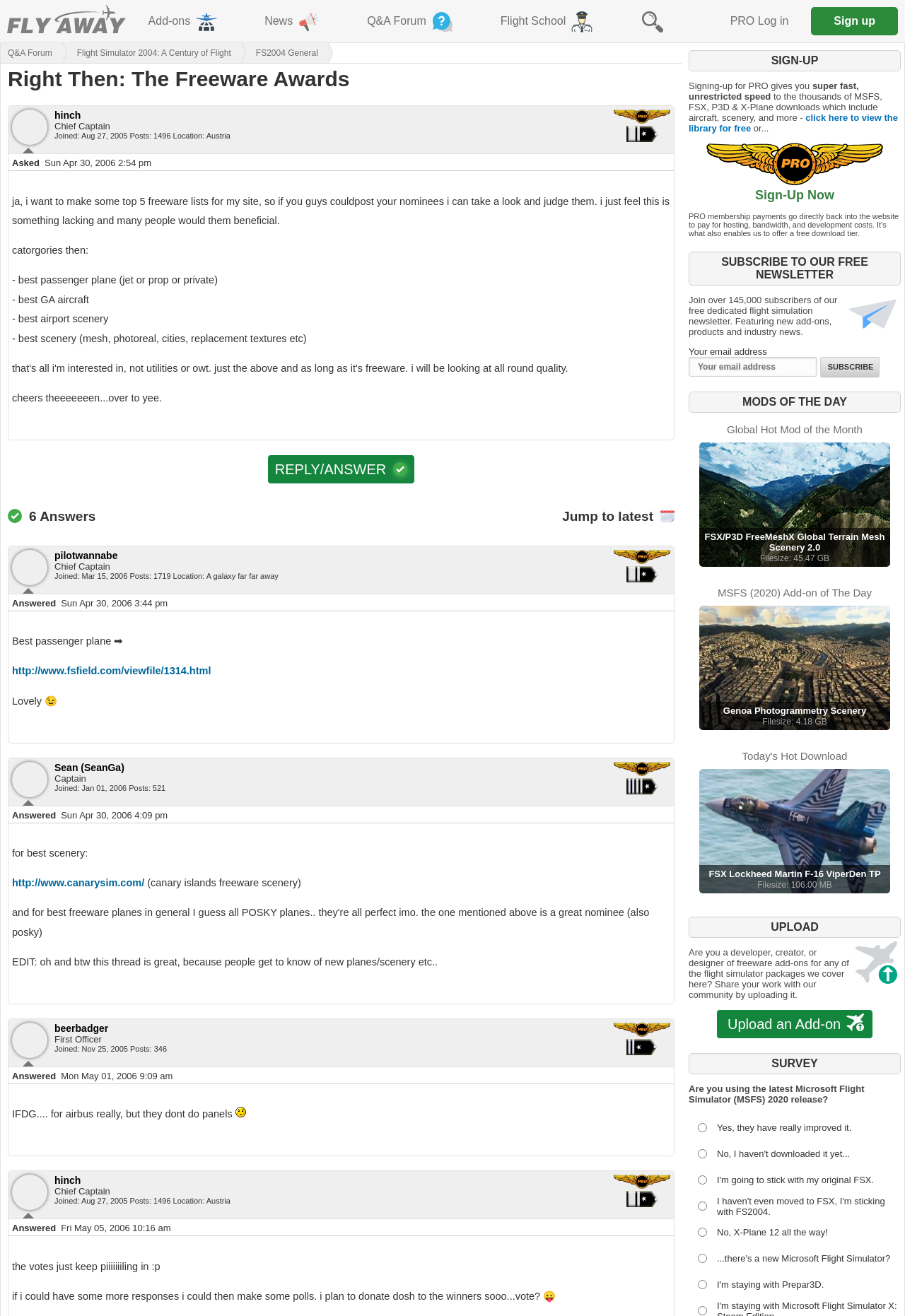Explain the webpage's design and content in an elaborate manner.

This webpage is a question and answer forum dedicated to Flight Simulator 2004. At the top, there is a header section with a logo image of "Fly Away Simulation" on the left, followed by a series of links to different sections of the website, including "Add-ons", "News", "Q&A Forum", "Flight School", and "Search". The search link is accompanied by a small search icon image.

Below the header, there is a title section with a heading that reads "Right Then: The Freeware Awards" and a subtitle that indicates the question is posted in the "FS2004 General" forum. On the right side of the title section, there are two images, one representing a "Pro Member" and another representing a "Chief Captain", along with some user information, including the username "hinch", the user's location, and the number of posts they have made.

The main content of the webpage is a question posted by the user "hinch", which asks for nominations for top 5 freeware lists in different categories, including best passenger plane, best GA aircraft, best airport scenery, and best scenery. The question is followed by a series of answers from different users, each with their own username, location, and number of posts. Each answer is accompanied by a timestamp and some user information, including their rank and location.

There are a total of 6 answers to the question, each with a similar format. Some of the answers include links to external websites, such as fsfield.com and canarysim.com, which are likely related to flight simulation. The answers also include some brief comments and opinions from the users.

At the bottom of the webpage, there is a button that allows users to reply to the question or answer.